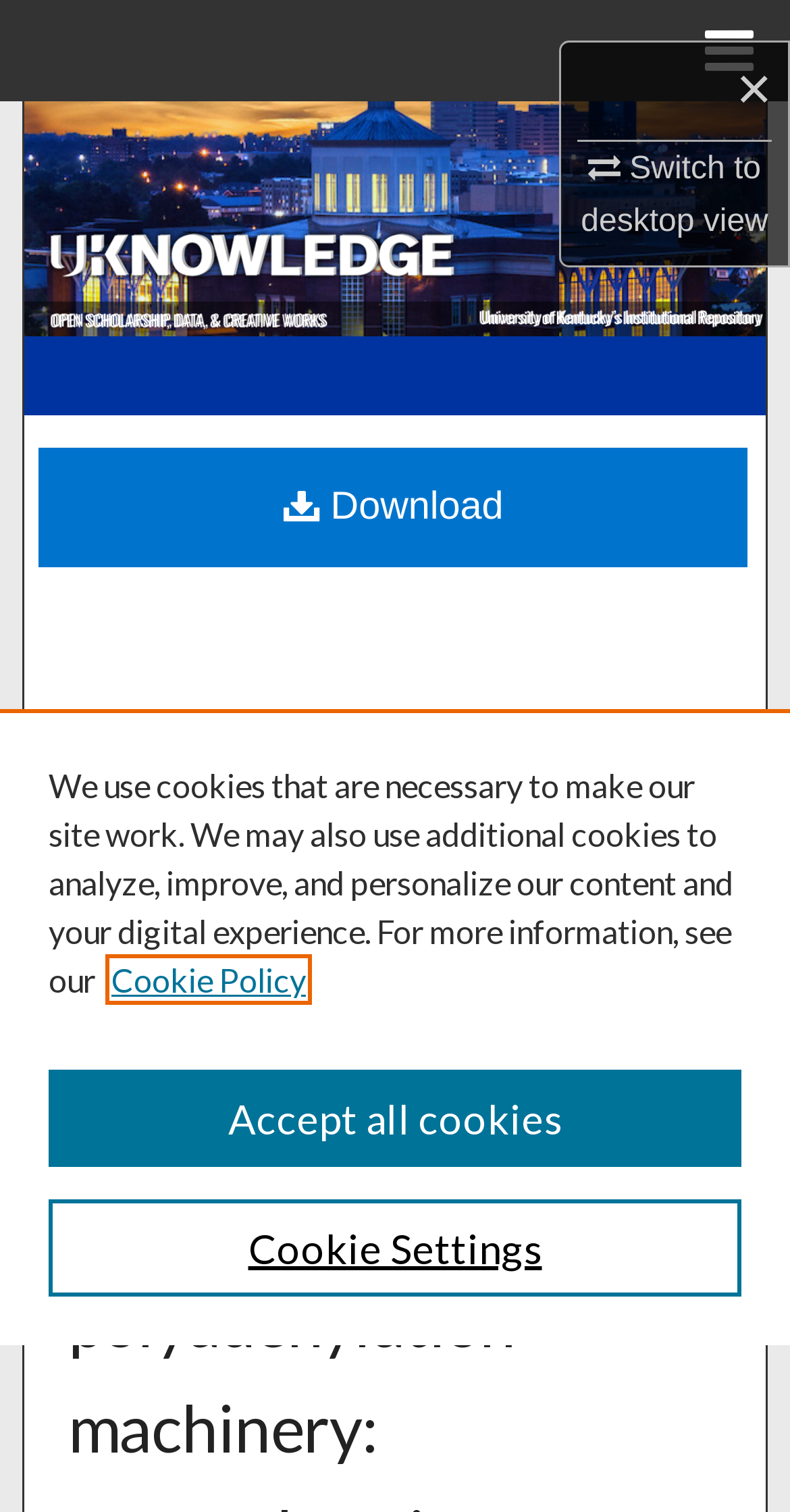Give an extensive and precise description of the webpage.

This webpage appears to be a research article or publication page, specifically about the polyadenylation of mRNA in Arabidopsis. At the top right corner, there is a link to switch to desktop view and a menu icon. On the top left, there is a UKnowledge logo, which is also a link.

Below the logo, there are several links to different sections, including Home, Search, Browse Collections, My Account, and About, although these links are currently hidden. There is also a link to the DC Network Digital Commons Network.

The main content of the page is divided into sections. The first section has a heading "PLANT AND SOIL SCIENCES FACULTY PUBLICATIONS" and contains a link to the same title. Below this heading, there is a link to download something, possibly the publication.

On the right side of the page, there is a column with links to Martin-Gatton College of Agriculture, Food and Environment, Plant and Soil Sciences, Faculty Publications, and a link to a specific publication with the number "29".

At the bottom of the page, there is a cookie banner with a privacy alert dialog. The dialog explains the use of cookies on the site and provides links to the Cookie Policy and options to customize cookie settings or accept all cookies.